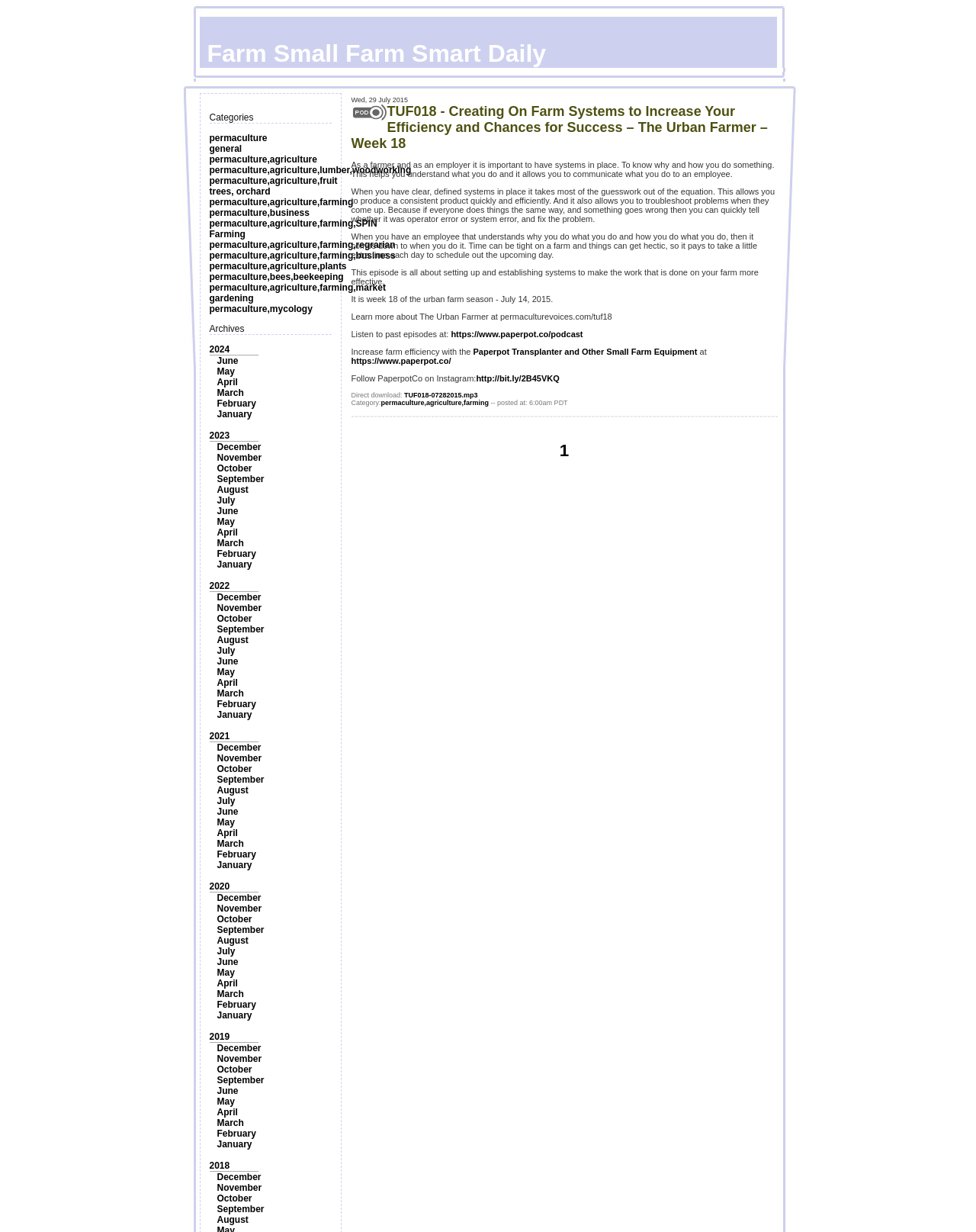Describe in detail what you see on the webpage.

The webpage is titled "Farm Small Farm Smart Daily" and features a prominent image at the top, taking up about 64% of the width and 6% of the height of the page. Below the image, there are two main sections: categories and archives.

The categories section is located on the left side of the page, spanning about 46% of the width. It contains 15 links, each representing a different category, such as "permaculture", "general", "agriculture", and more. These links are stacked vertically, with the first link starting from about 9% of the way down the page and the last link ending at about 22% of the way down the page.

The archives section is located to the right of the categories section, taking up about 36% of the width. It contains links to monthly archives, organized by year, with the most recent year at the top. There are 5 years listed, from 2024 to 2019, each with 12 monthly links. The links are stacked vertically, with the first link starting from about 27% of the way down the page and the last link ending at about 83% of the way down the page.

Overall, the webpage has a simple and organized layout, with clear headings and concise text. The categories and archives sections are easily accessible and provide a clear way to navigate the content of the webpage.